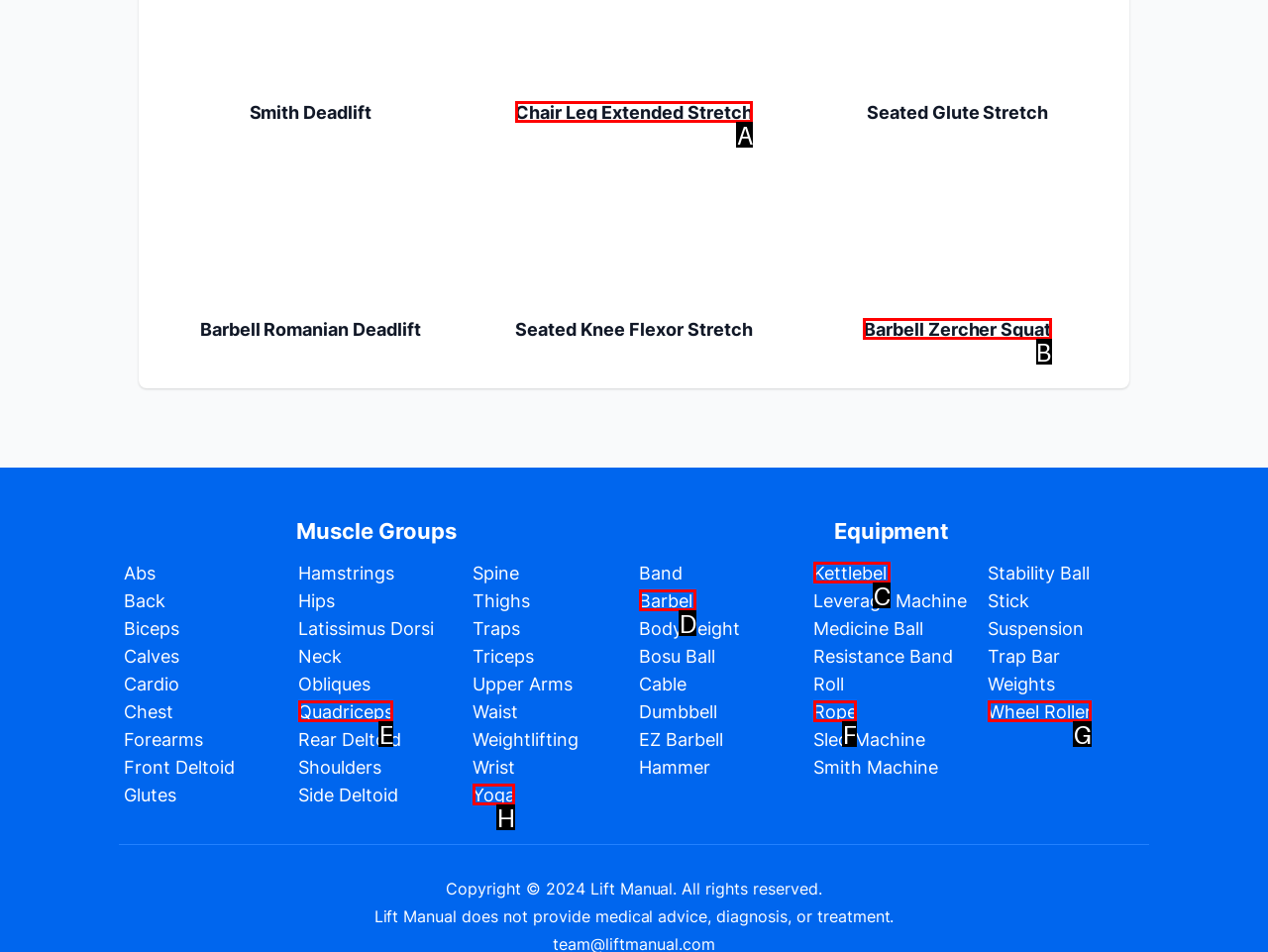Using the description: Barbell Zercher Squat, find the best-matching HTML element. Indicate your answer with the letter of the chosen option.

B